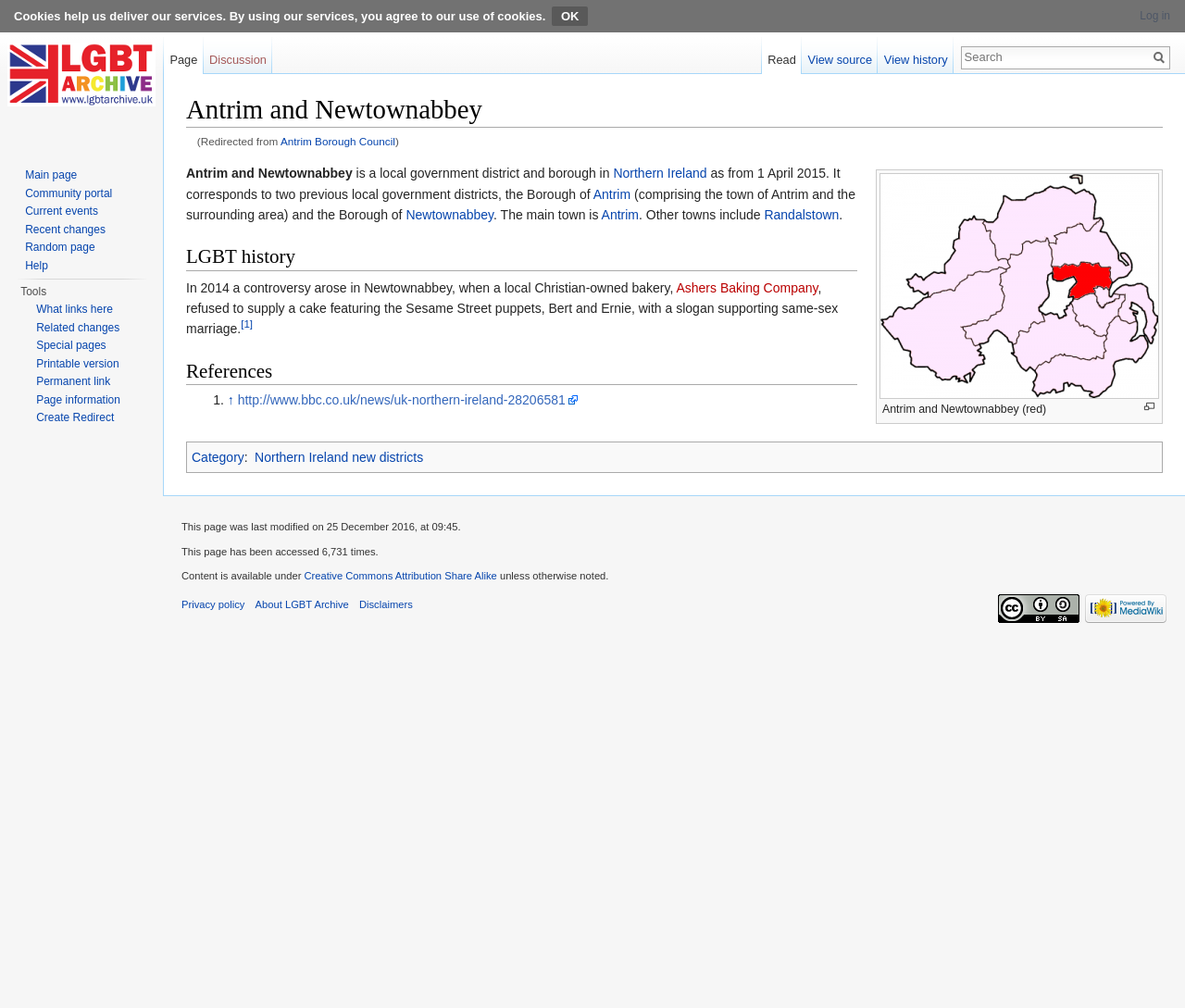Given the webpage screenshot, identify the bounding box of the UI element that matches this description: "alt="Creative Commons Attribution Share Alike"".

[0.843, 0.598, 0.911, 0.609]